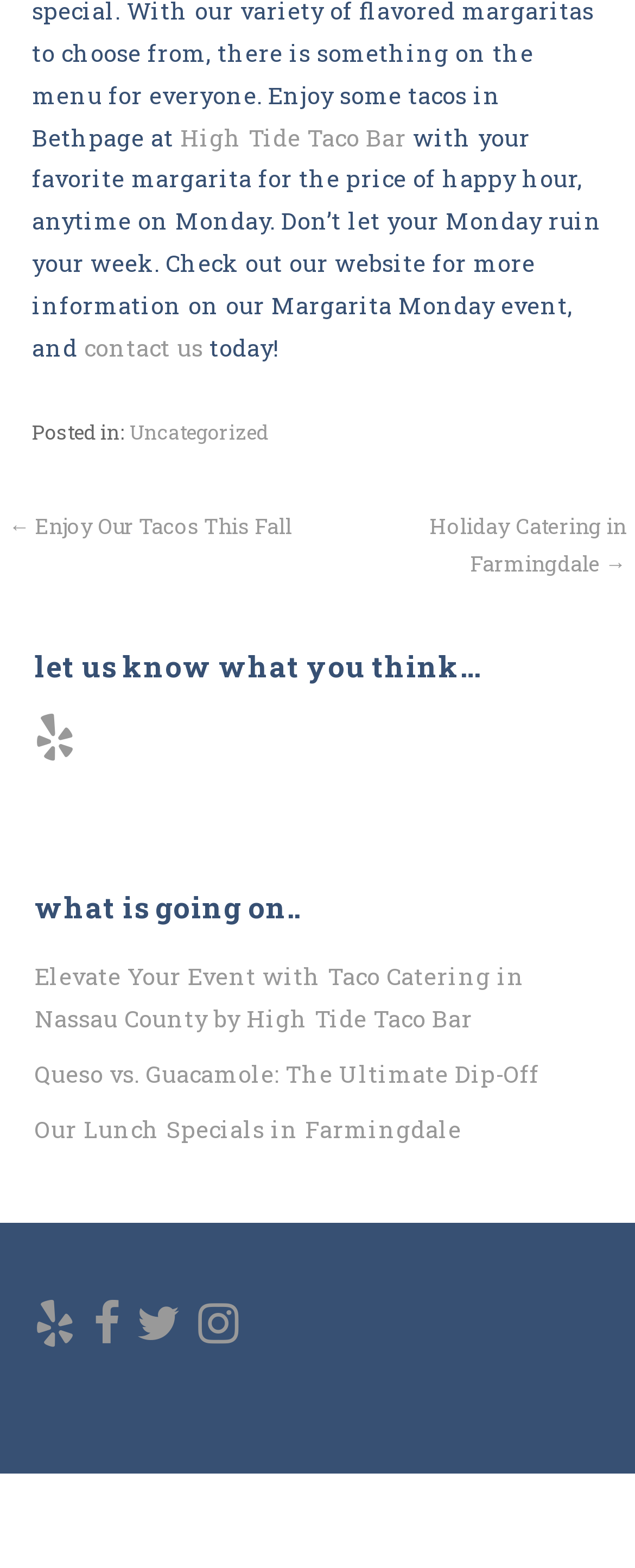What is the category of the post?
From the image, respond using a single word or phrase.

Uncategorized